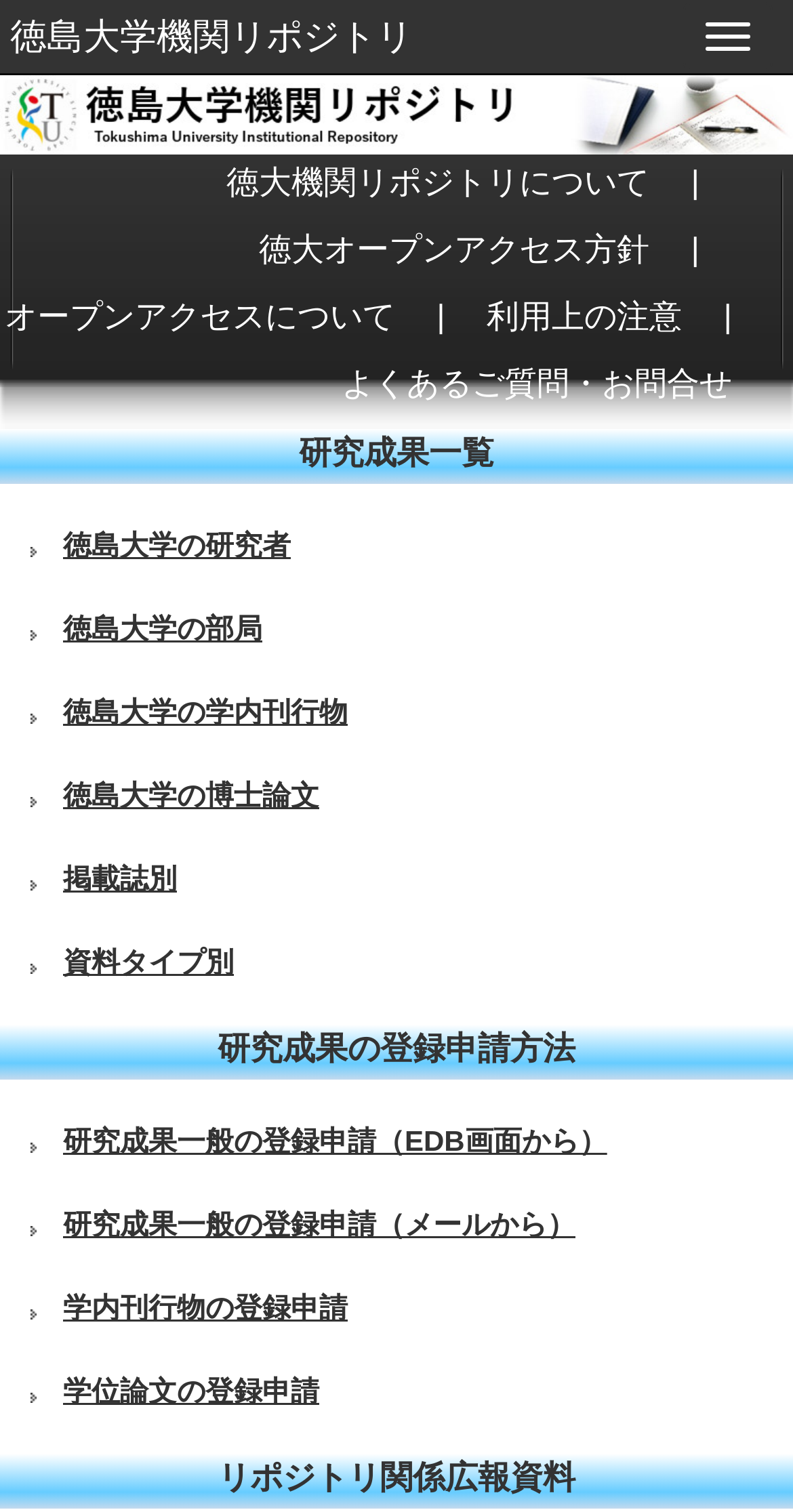Provide your answer in a single word or phrase: 
What is the purpose of the 'リポジトリ関係広報資料' section?

Repository-related publicity materials